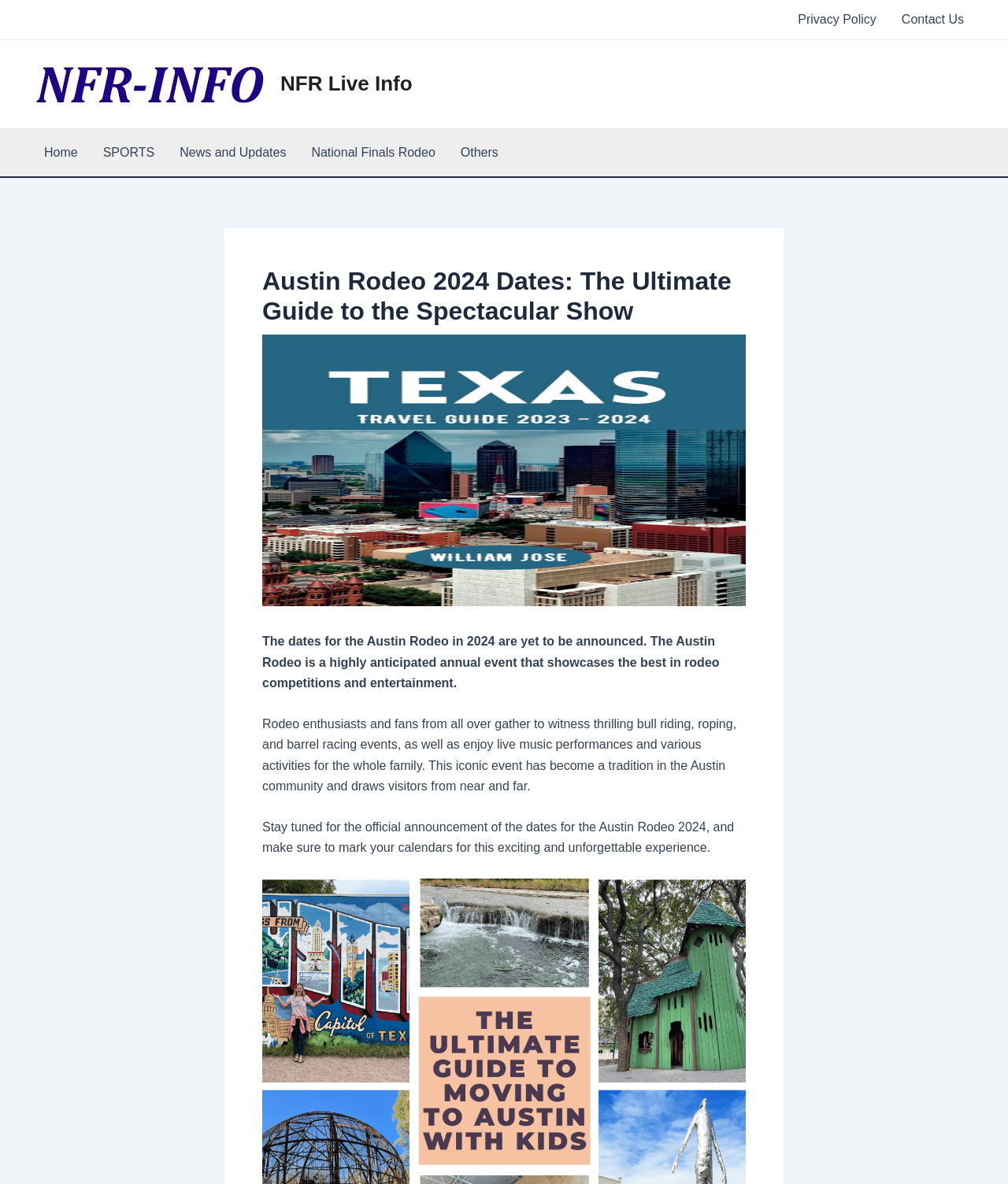Respond with a single word or phrase:
What type of activities can visitors expect at the Austin Rodeo?

Rodeo competitions and live music